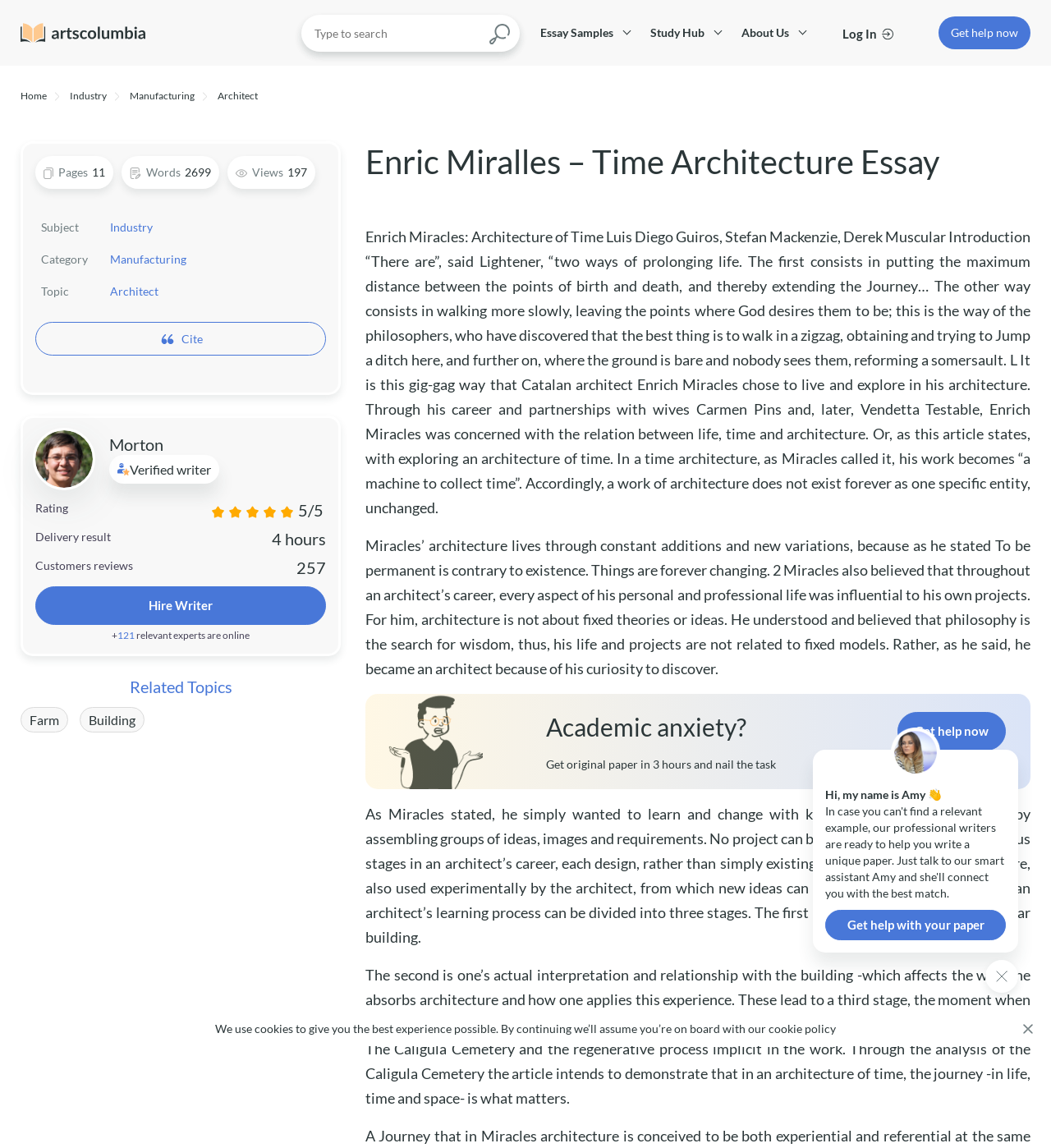Determine which piece of text is the heading of the webpage and provide it.

Enric Miralles – Time Architecture Essay